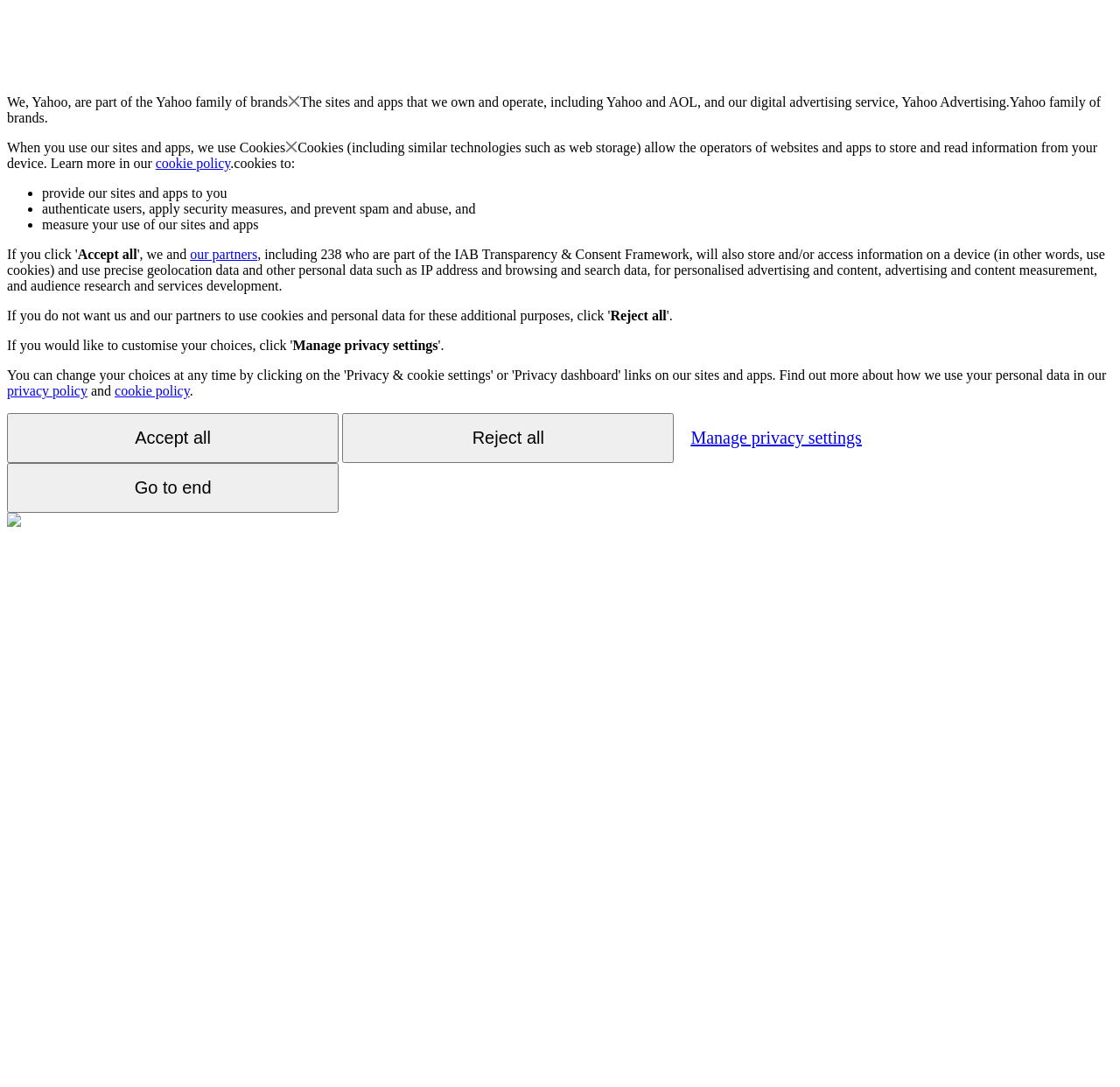Please provide a brief answer to the question using only one word or phrase: 
How many links are there on the page?

4